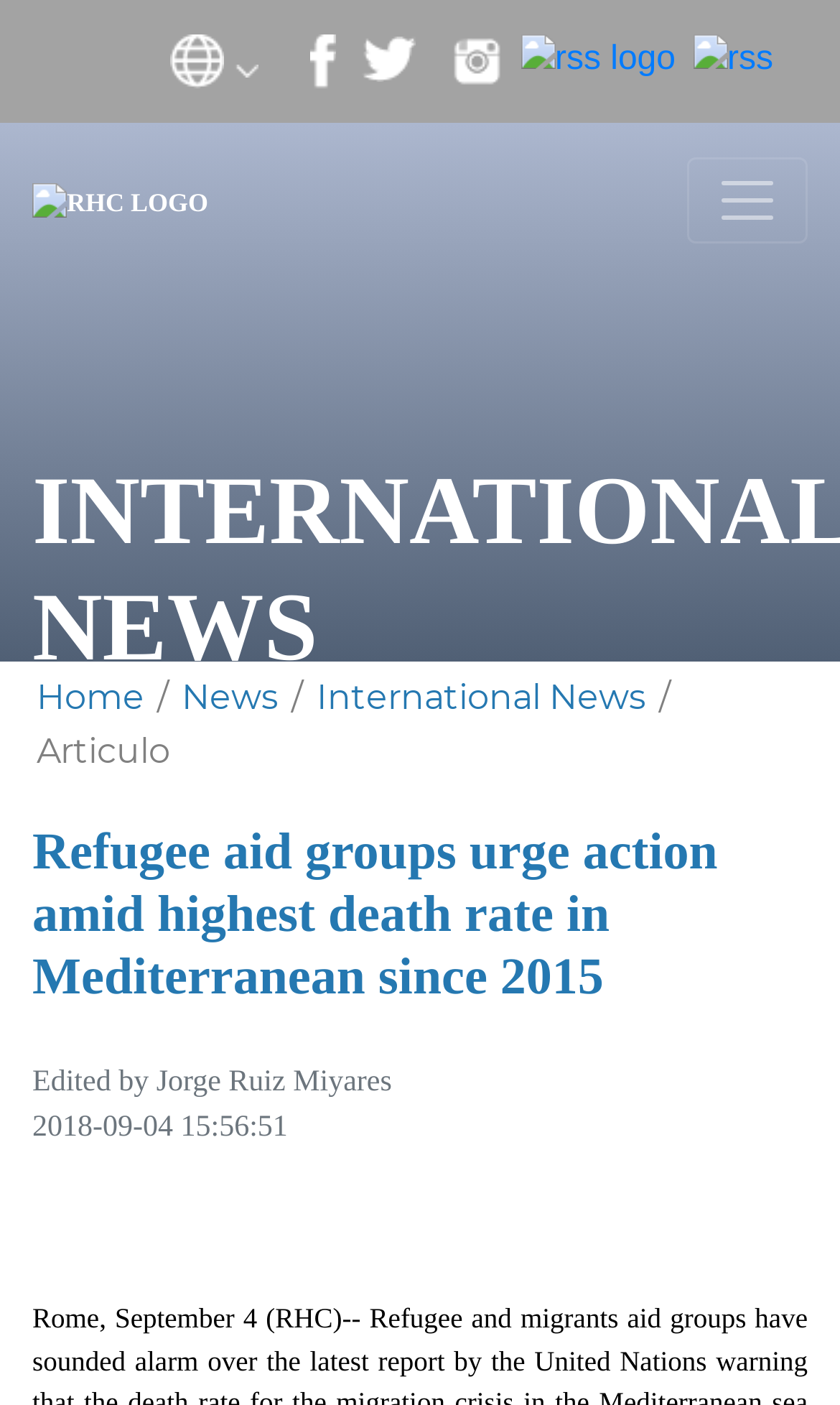Using the description: "aria-label="Toggle navigation"", determine the UI element's bounding box coordinates. Ensure the coordinates are in the format of four float numbers between 0 and 1, i.e., [left, top, right, bottom].

[0.818, 0.112, 0.962, 0.173]